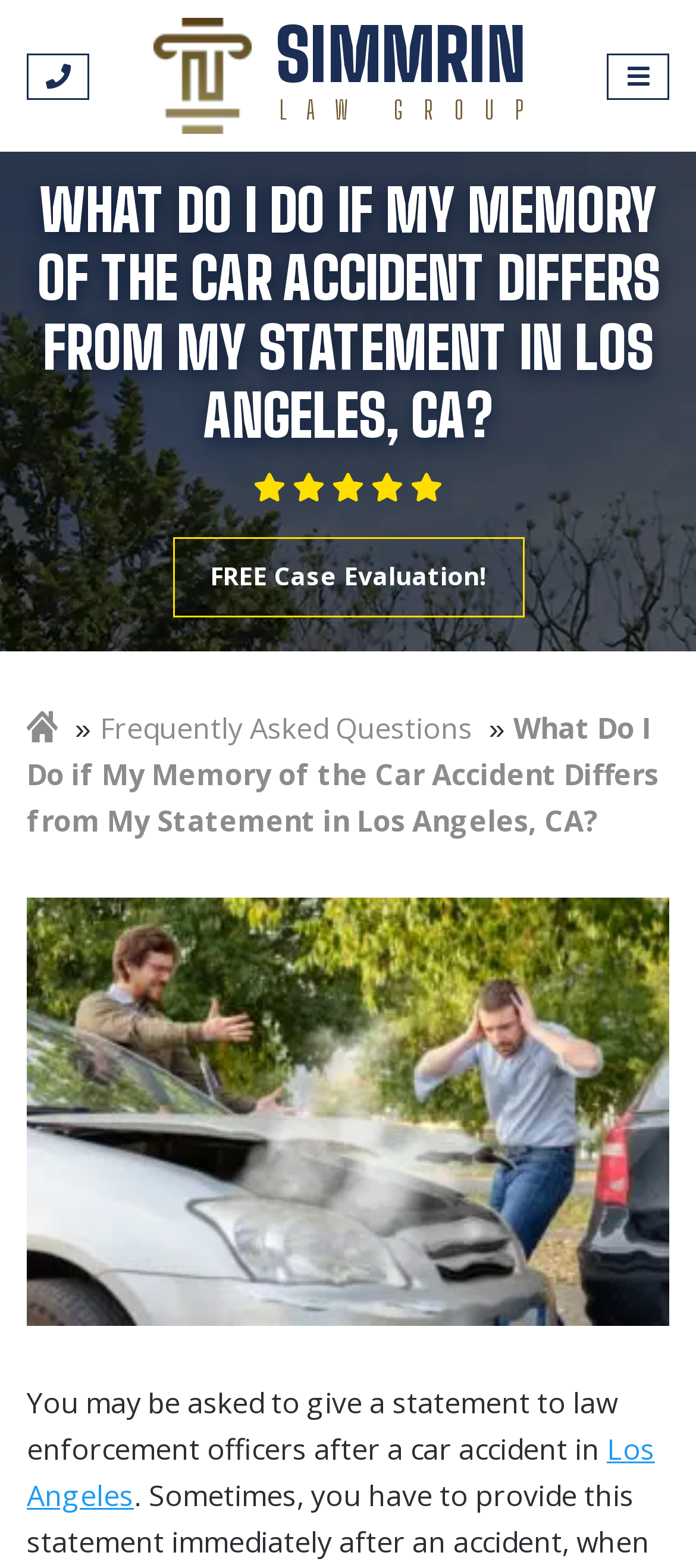Using the format (top-left x, top-left y, bottom-right x, bottom-right y), and given the element description, identify the bounding box coordinates within the screenshot: 0

None